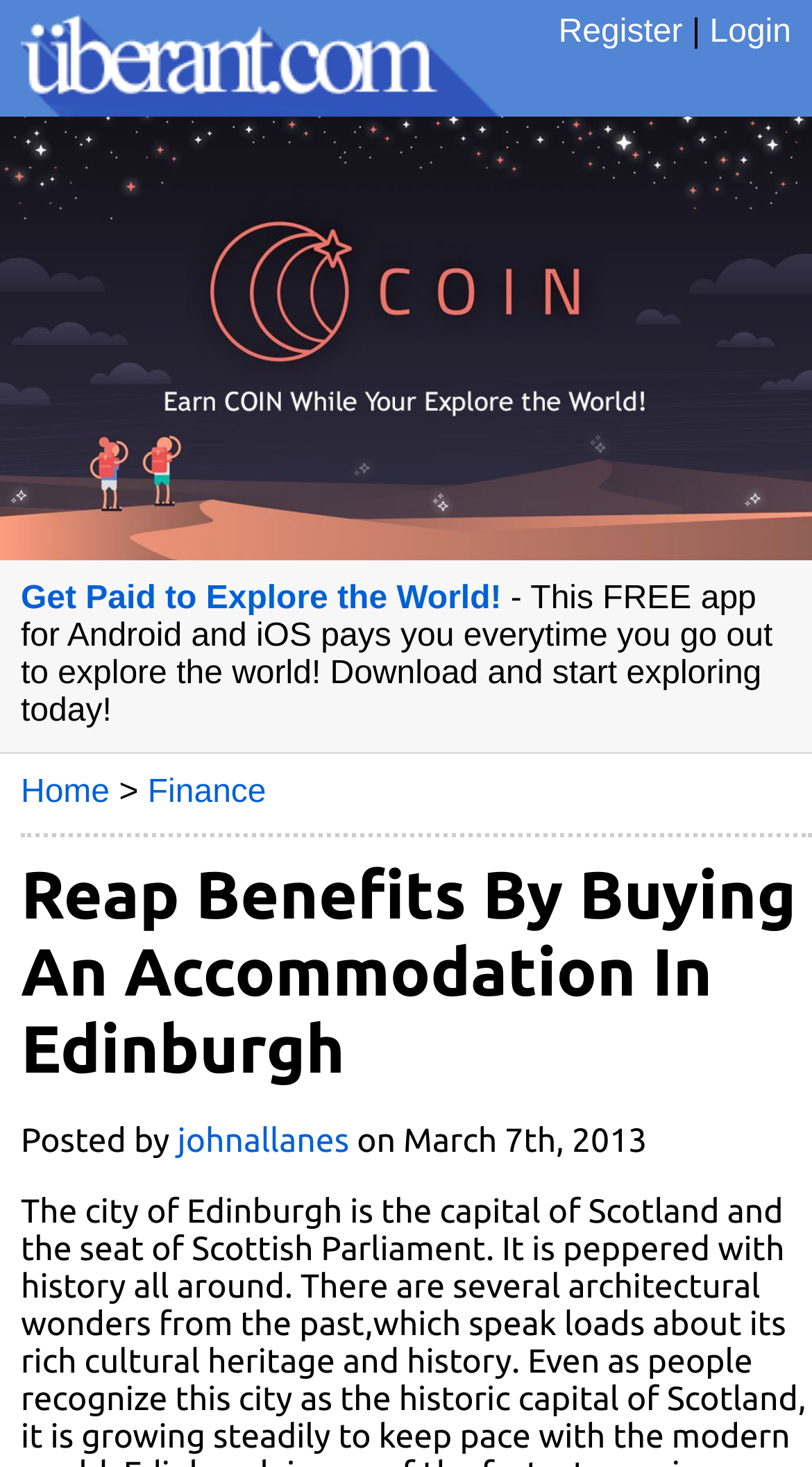Find the bounding box coordinates of the area to click in order to follow the instruction: "View the post by johnallanes".

[0.218, 0.766, 0.43, 0.791]